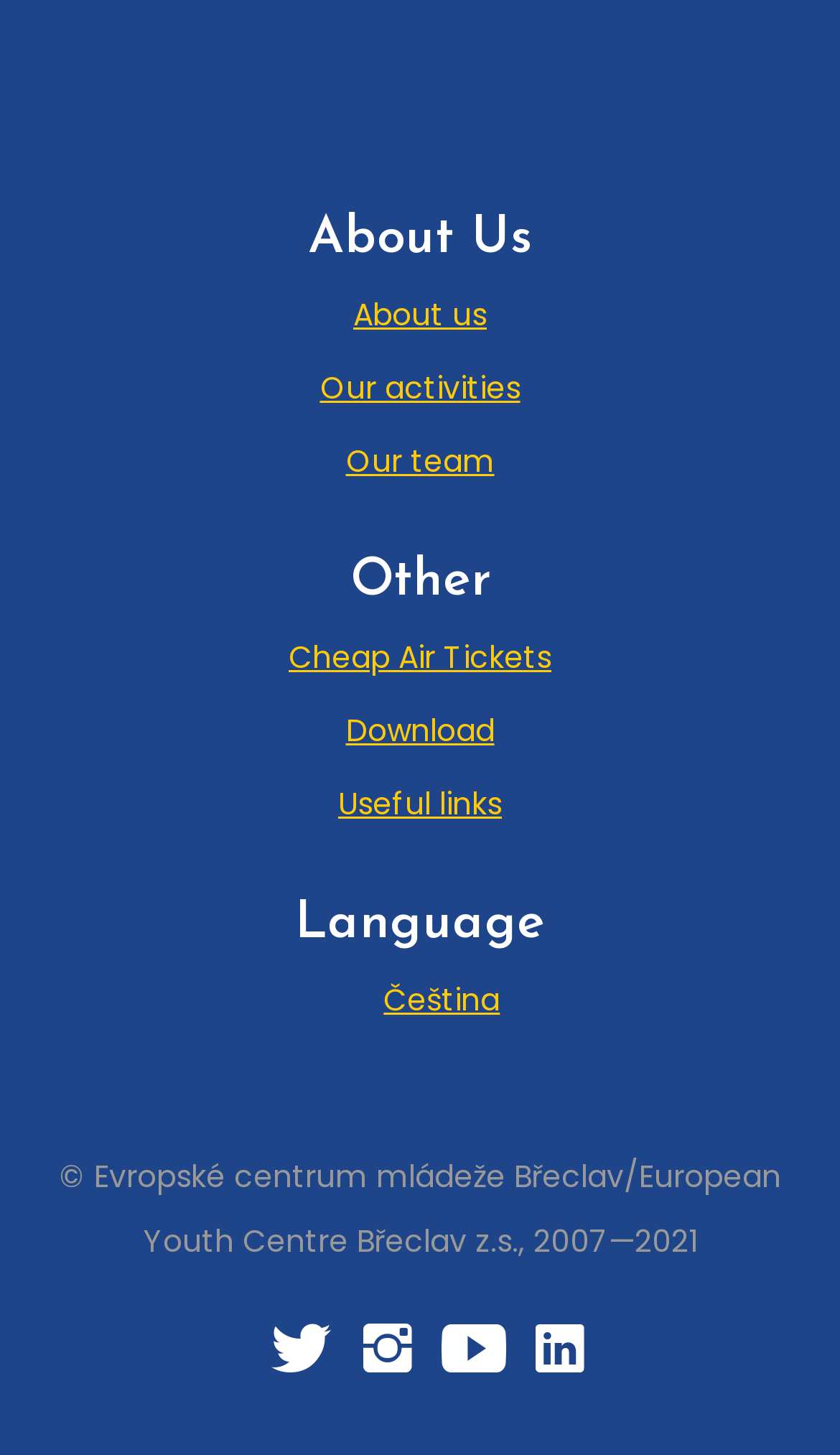Locate the bounding box coordinates of the area you need to click to fulfill this instruction: 'Leave a message'. The coordinates must be in the form of four float numbers ranging from 0 to 1: [left, top, right, bottom].

None